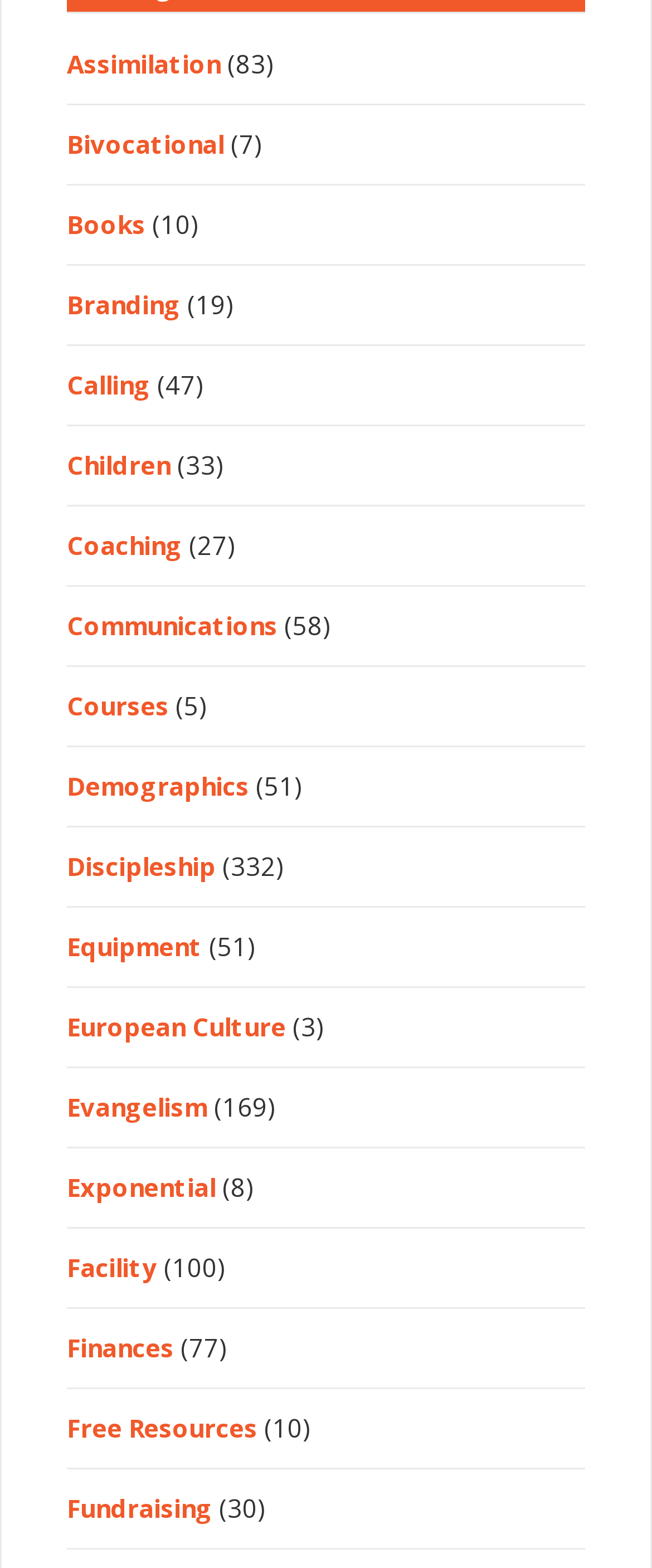Based on the visual content of the image, answer the question thoroughly: What is the second topic from the top?

I examined the y1 coordinates of the link elements and found that the link 'Bivocational' has a y1 coordinate of 0.081, which is the second smallest y1 coordinate, indicating that it is the second topic from the top.